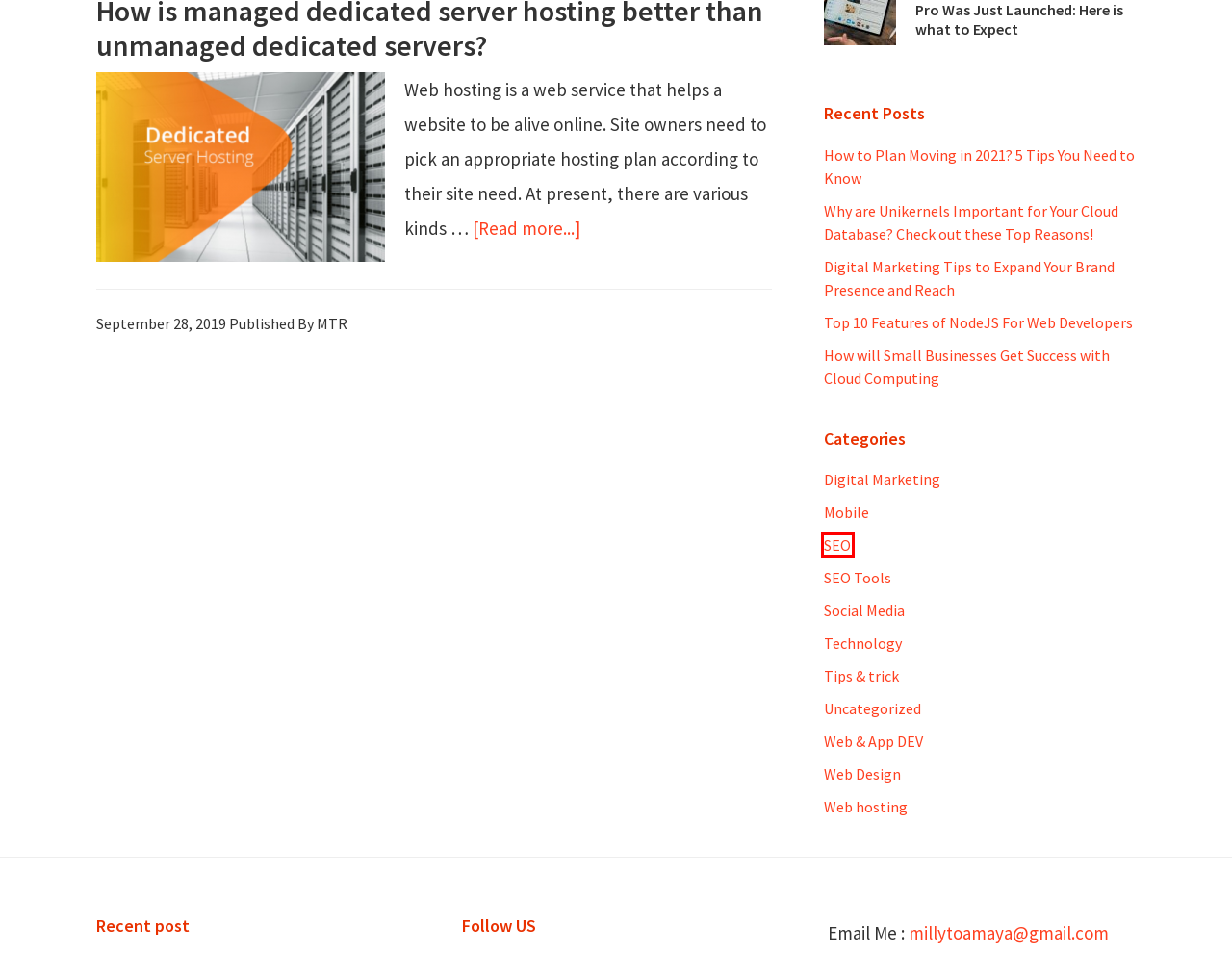You have received a screenshot of a webpage with a red bounding box indicating a UI element. Please determine the most fitting webpage description that matches the new webpage after clicking on the indicated element. The choices are:
A. Uncategorized – My Tech Ranker
B. Why are Unikernels Important for Your Cloud Database? Check out these Top Reasons - Digi Tech Post
C. Digital Marketing Tips to Expand Your Brand Presence and Reach - Digi Tech Post
D. Mobile – My Tech Ranker
E. SEO – My Tech Ranker
F. Social Media – My Tech Ranker
G. Top WordPress Hosting provides in 2021 (Top 6 Comparison)
H. Web Design – My Tech Ranker

E